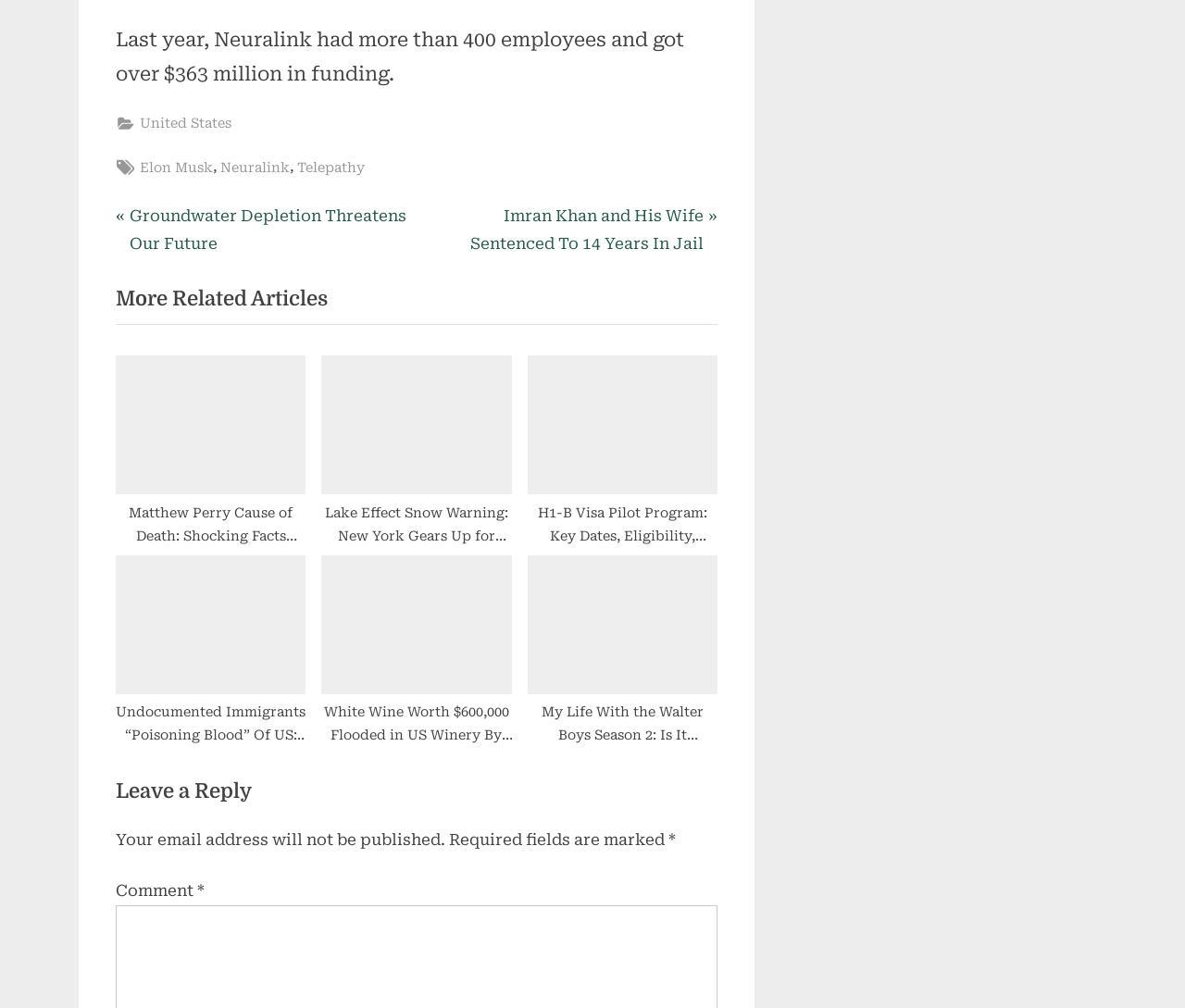How many related articles are listed?
Please use the visual content to give a single word or phrase answer.

5